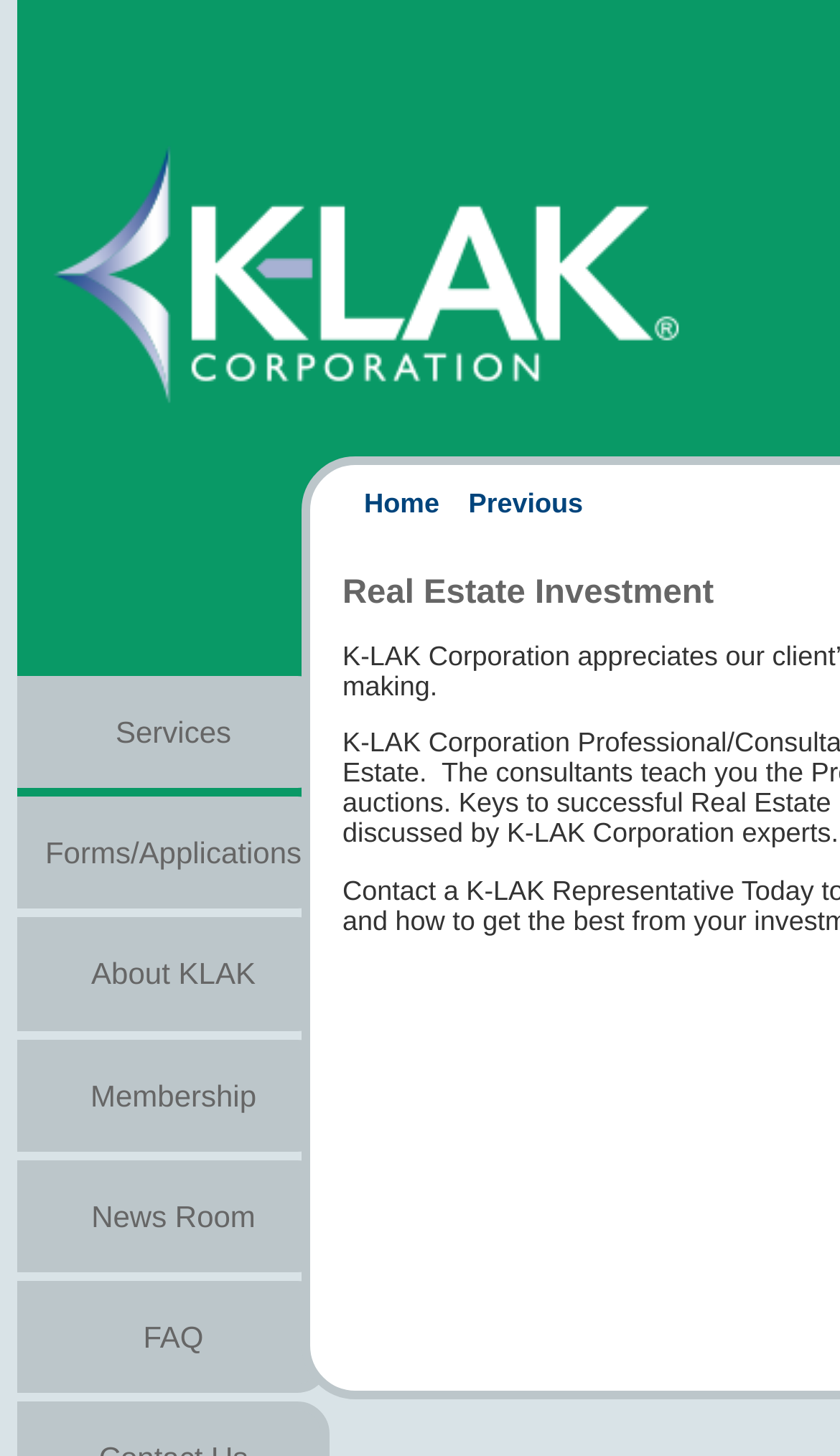Locate the bounding box coordinates of the element to click to perform the following action: 'download forms and applications'. The coordinates should be given as four float values between 0 and 1, in the form of [left, top, right, bottom].

[0.054, 0.552, 0.359, 0.598]